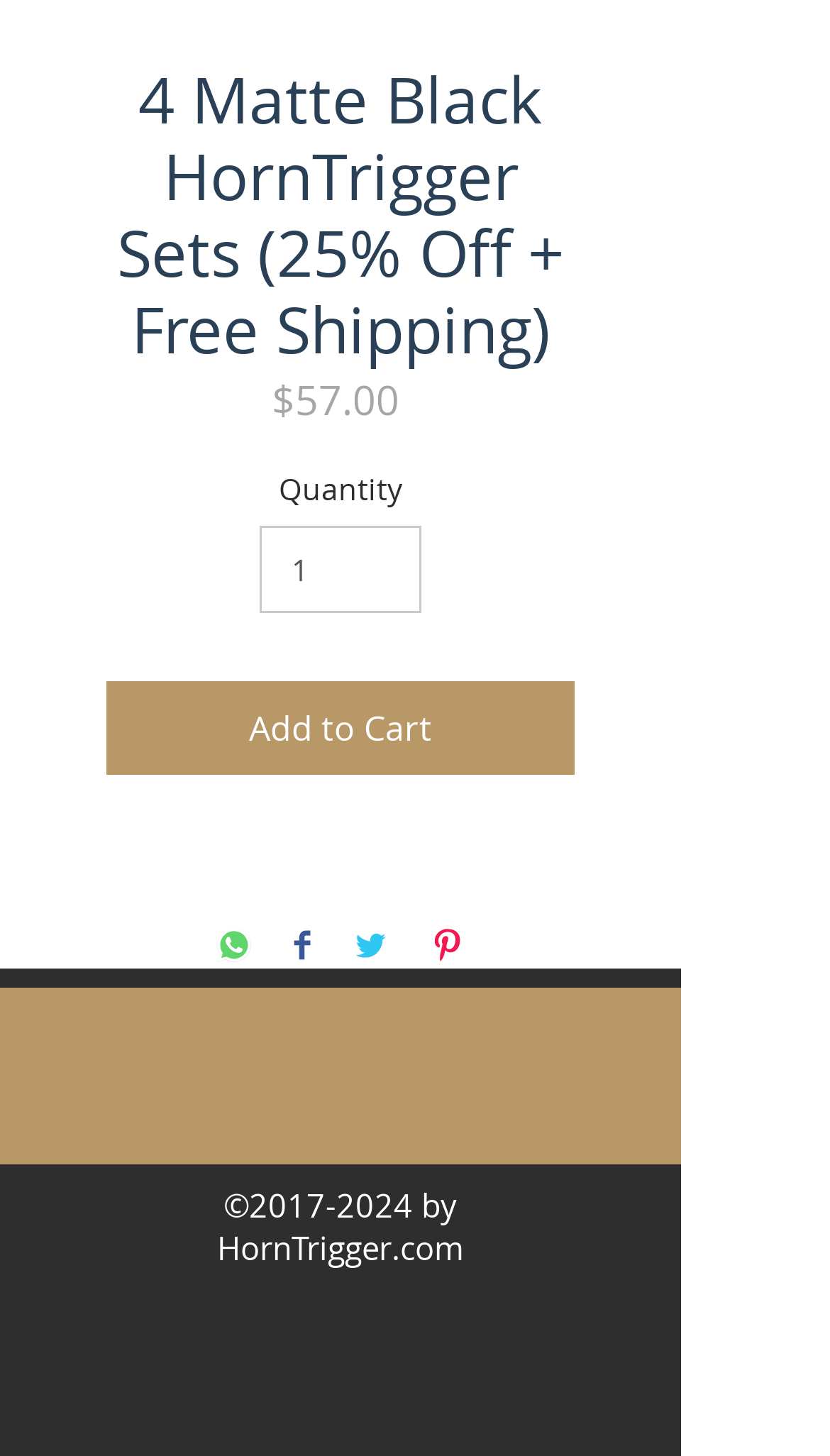Determine the bounding box coordinates (top-left x, top-left y, bottom-right x, bottom-right y) of the UI element described in the following text: input value="1" aria-label="Quantity" value="1"

[0.312, 0.361, 0.508, 0.421]